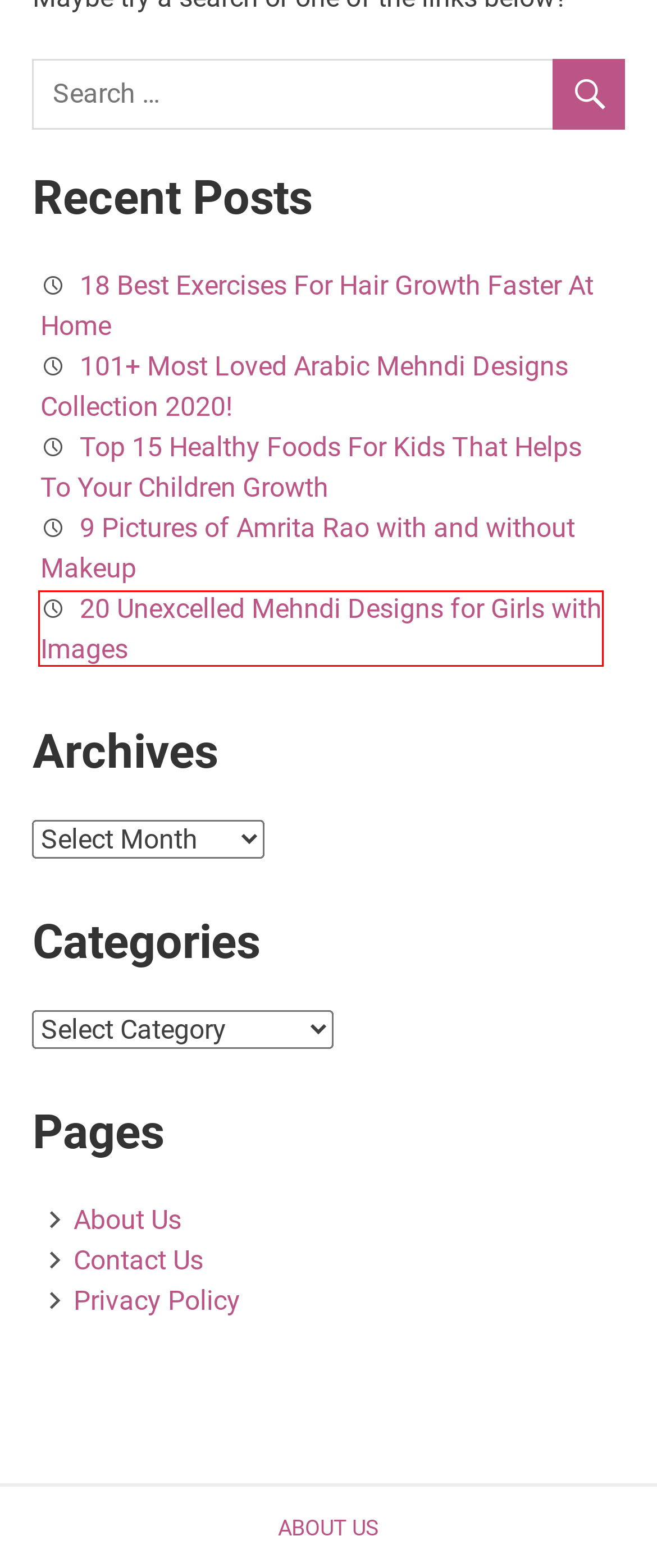Look at the screenshot of a webpage that includes a red bounding box around a UI element. Select the most appropriate webpage description that matches the page seen after clicking the highlighted element. Here are the candidates:
A. 20 Unexcelled Mehndi Designs for Girls with Images – I Fashion Styles
B. About Us – I Fashion Styles
C. Contact Us – I Fashion Styles
D. Top 15 Healthy Foods For Kids That Helps To Your Children Growth – I Fashion Styles
E. 18 Best Exercises For Hair Growth Faster At Home – I Fashion Styles
F. 101+ Most Loved Arabic Mehndi Designs Collection 2020! – I Fashion Styles
G. Privacy Policy – I Fashion Styles
H. 9 Pictures of Amrita Rao with and without Makeup – I Fashion Styles

A